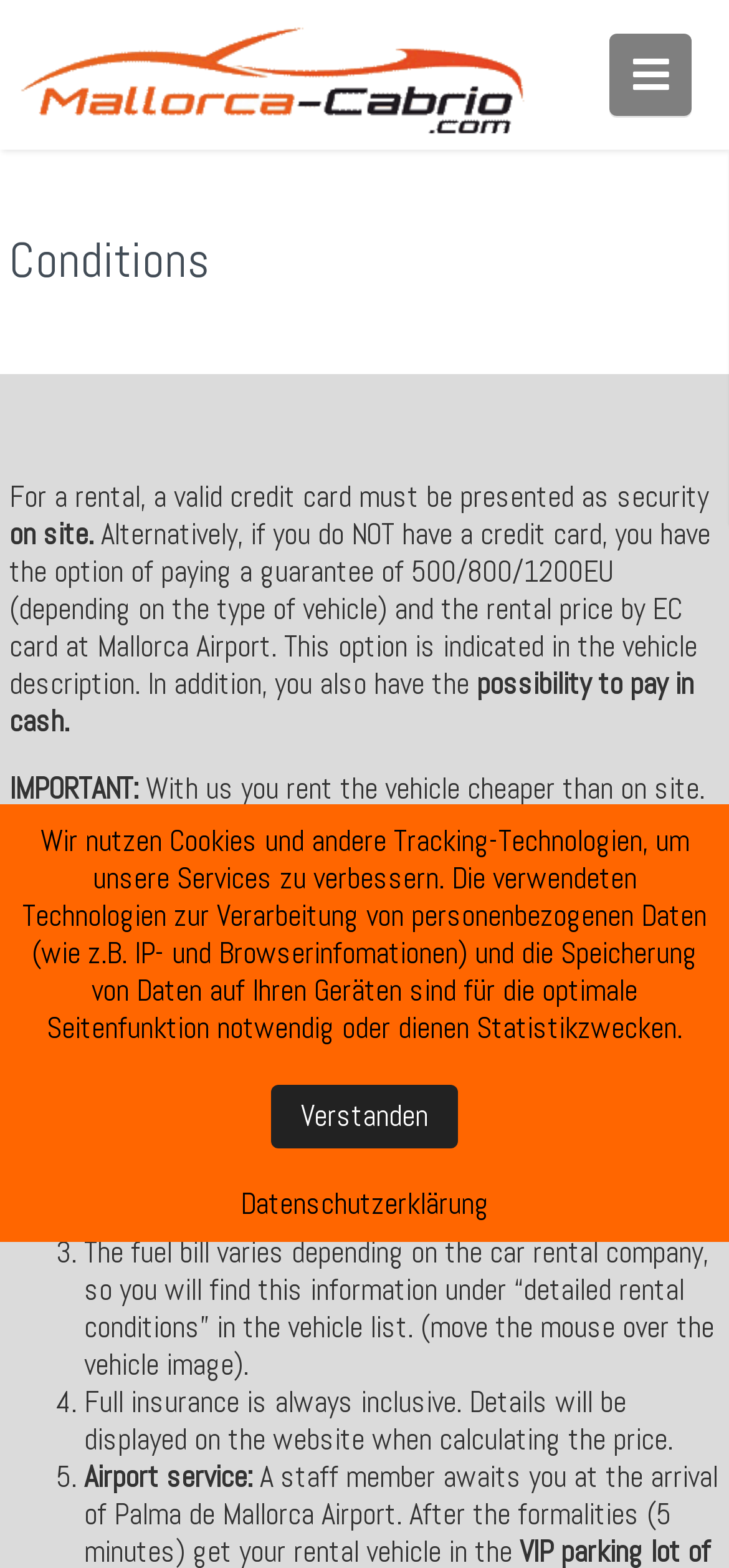What is the purpose of presenting the car rental voucher?
Examine the webpage screenshot and provide an in-depth answer to the question.

According to the webpage, it is imperative to present the car rental voucher (voucher) with the price it contains on site. If you arrive without this letter, we will not be liable and will not refund any overpayments. This information is mentioned in the conditions section, specifically in the important note.